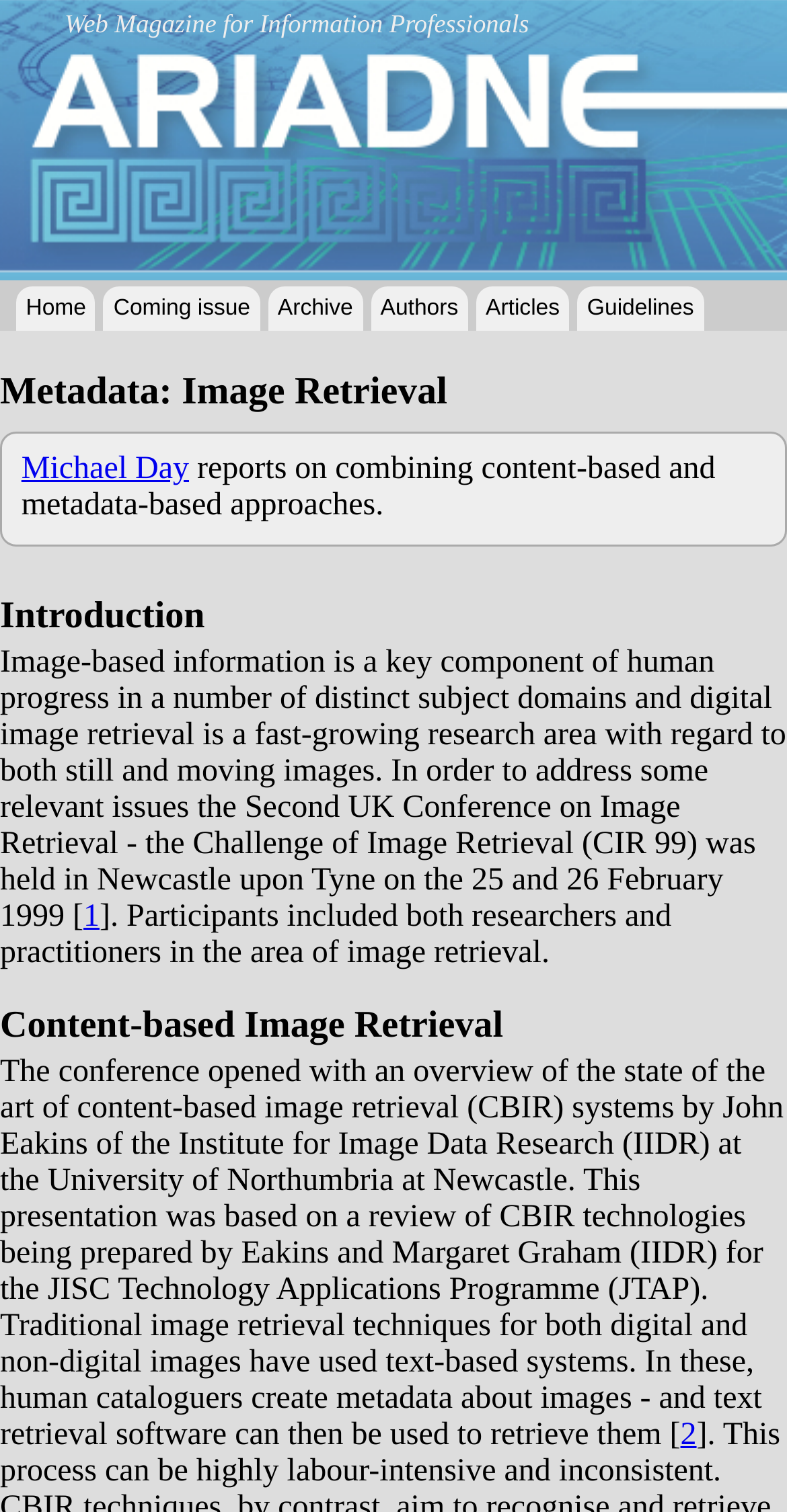Identify the bounding box coordinates of the region that needs to be clicked to carry out this instruction: "view coming issue". Provide these coordinates as four float numbers ranging from 0 to 1, i.e., [left, top, right, bottom].

[0.132, 0.19, 0.33, 0.218]